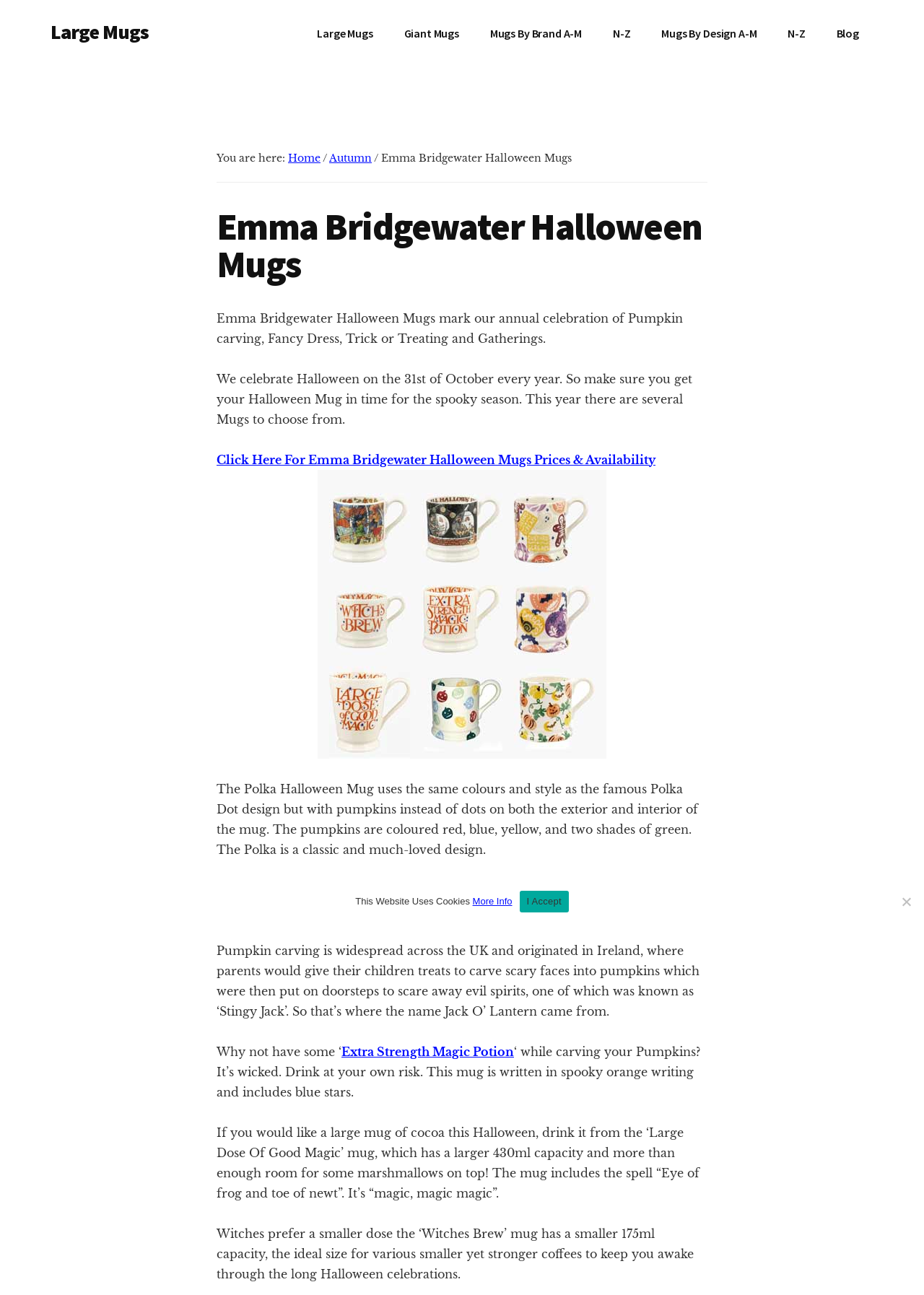Give a one-word or one-phrase response to the question: 
What is the celebration marked by Emma Bridgewater Halloween Mugs?

Halloween